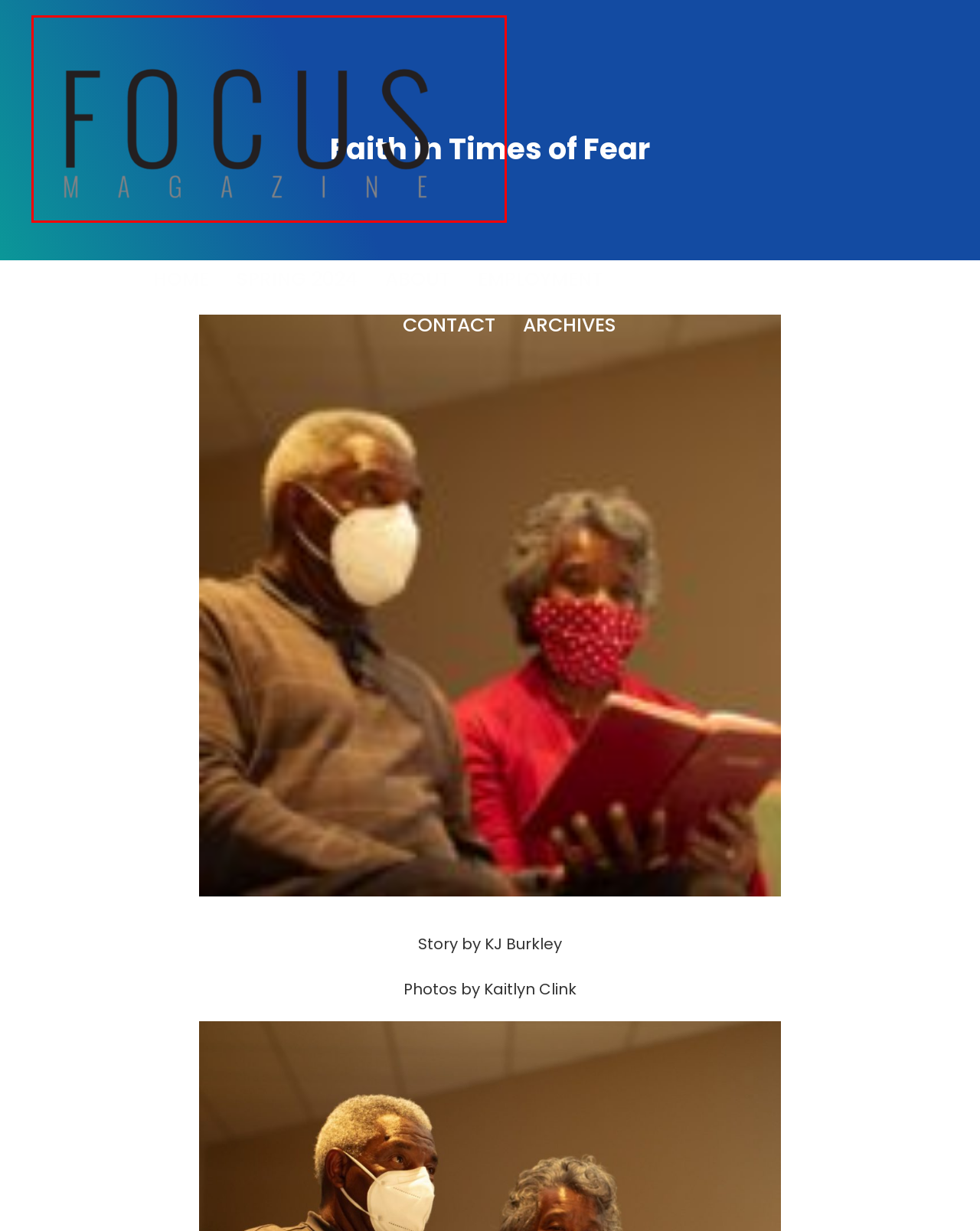You are provided a screenshot of a webpage featuring a red bounding box around a UI element. Choose the webpage description that most accurately represents the new webpage after clicking the element within the red bounding box. Here are the candidates:
A. Archives – Focus Magazine
B. Surviving the Mind – Focus Magazine
C. Contact – Focus Magazine
D. About – Focus Magazine
E. Landscapes in Lockdown – Focus Magazine
F. Focus Magazine – A Baylor University Stude Publication
G. Spring 2024 – Focus Magazine
H. Employment – Focus Magazine

F